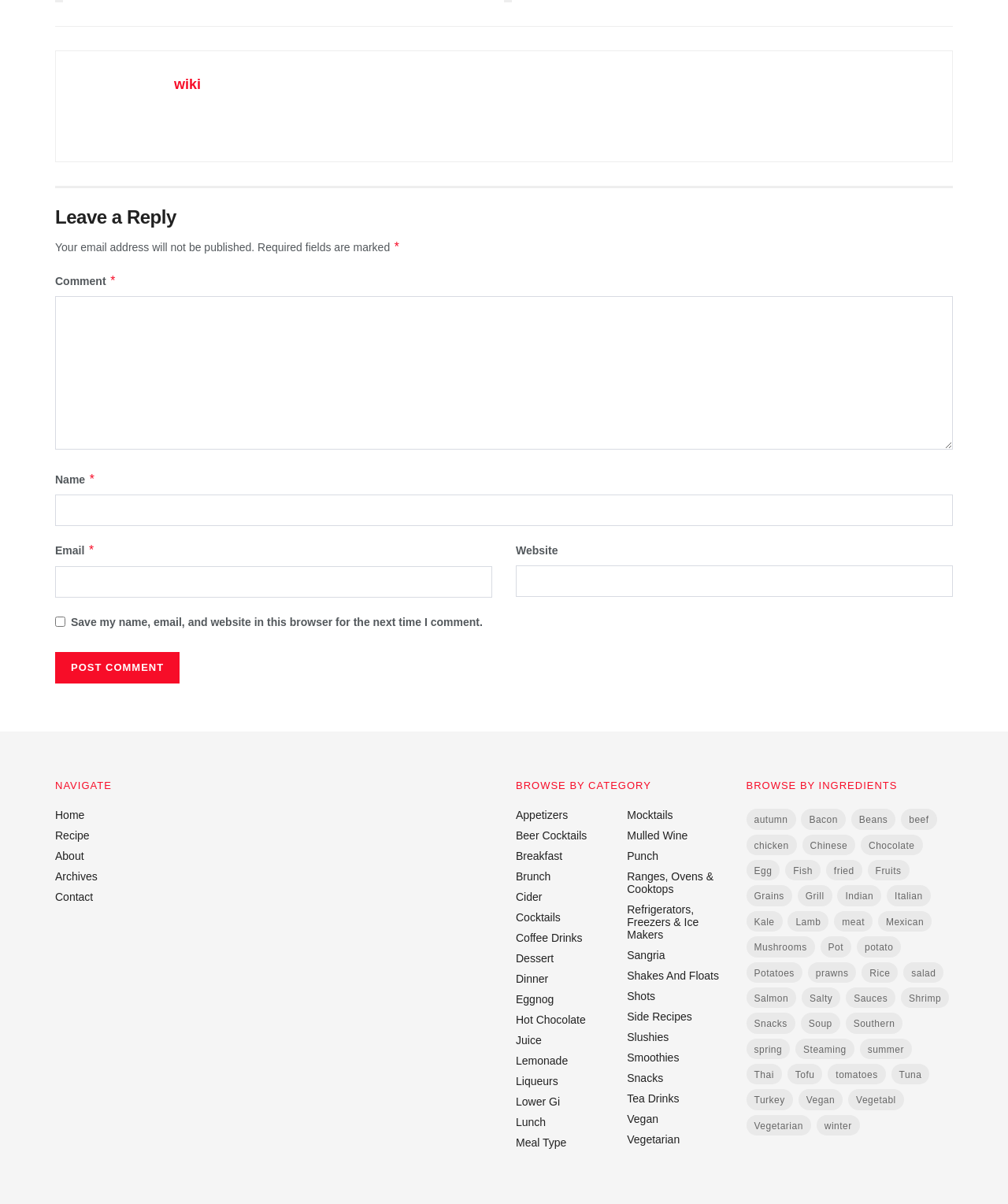Use a single word or phrase to answer the question:
What is the function of the checkbox labeled 'Save my name, email, and website in this browser for the next time I comment'?

Save user information